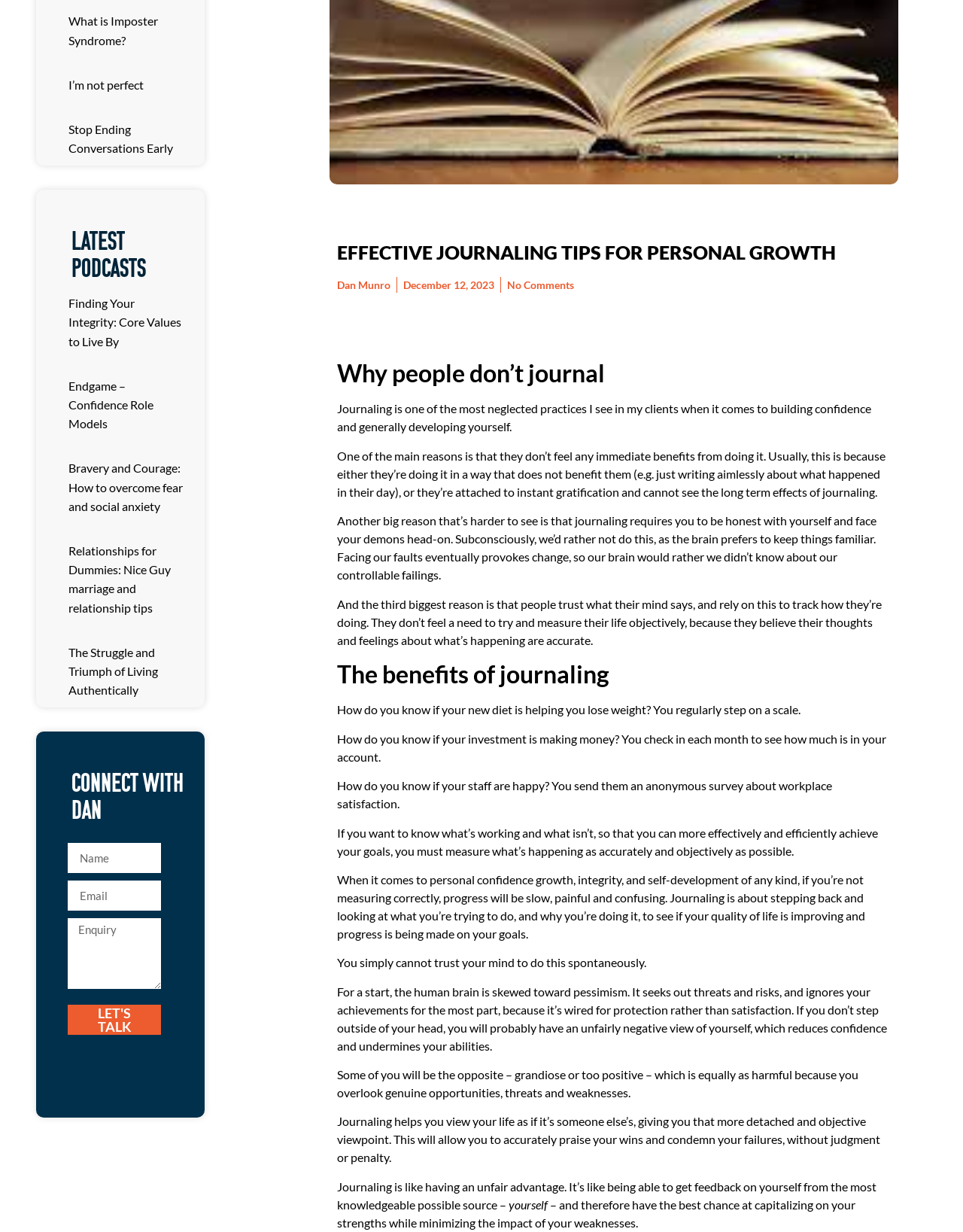Extract the bounding box of the UI element described as: "LET'S TALK".

[0.07, 0.816, 0.167, 0.84]